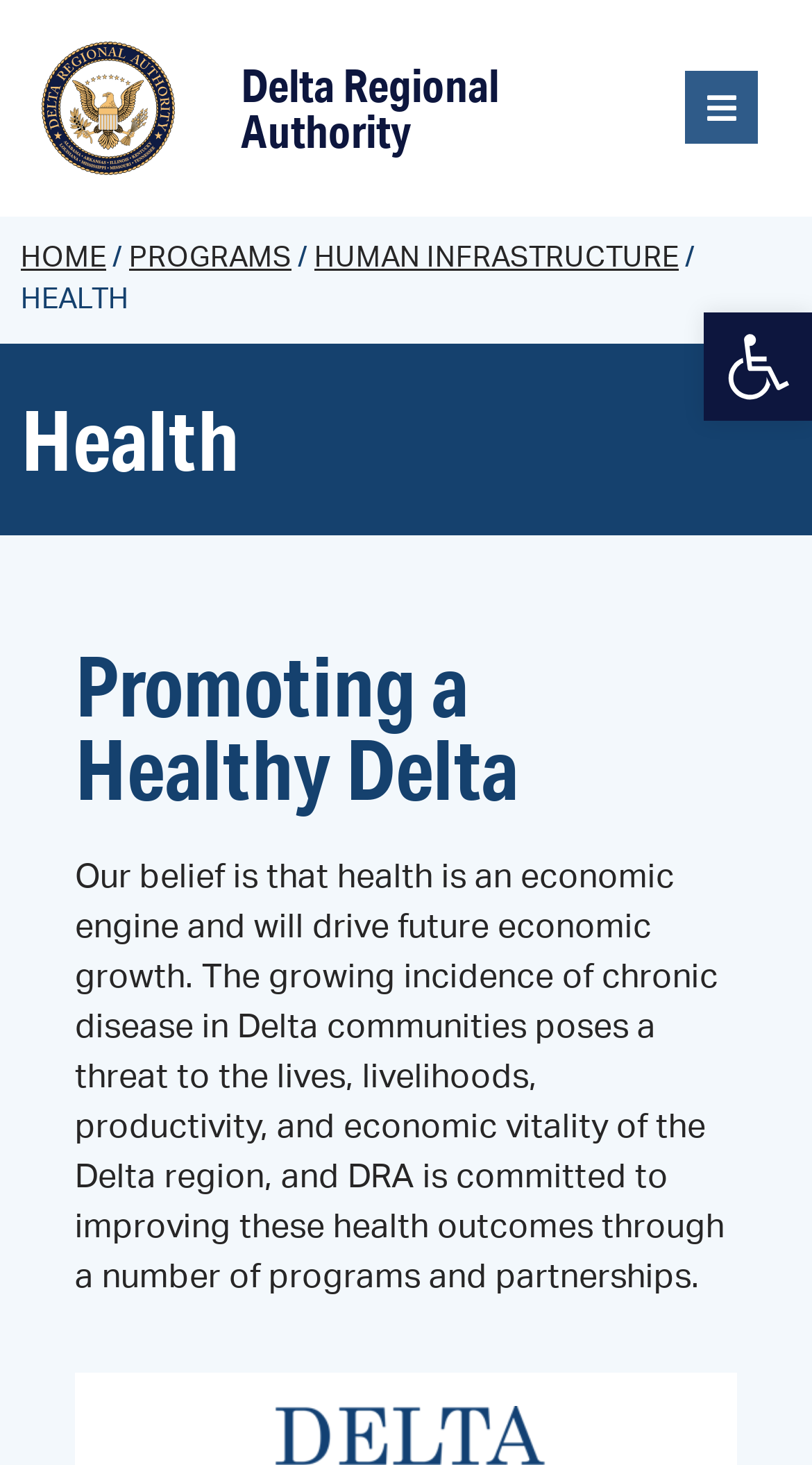Provide the bounding box coordinates for the UI element described in this sentence: "Home". The coordinates should be four float values between 0 and 1, i.e., [left, top, right, bottom].

[0.026, 0.166, 0.131, 0.186]